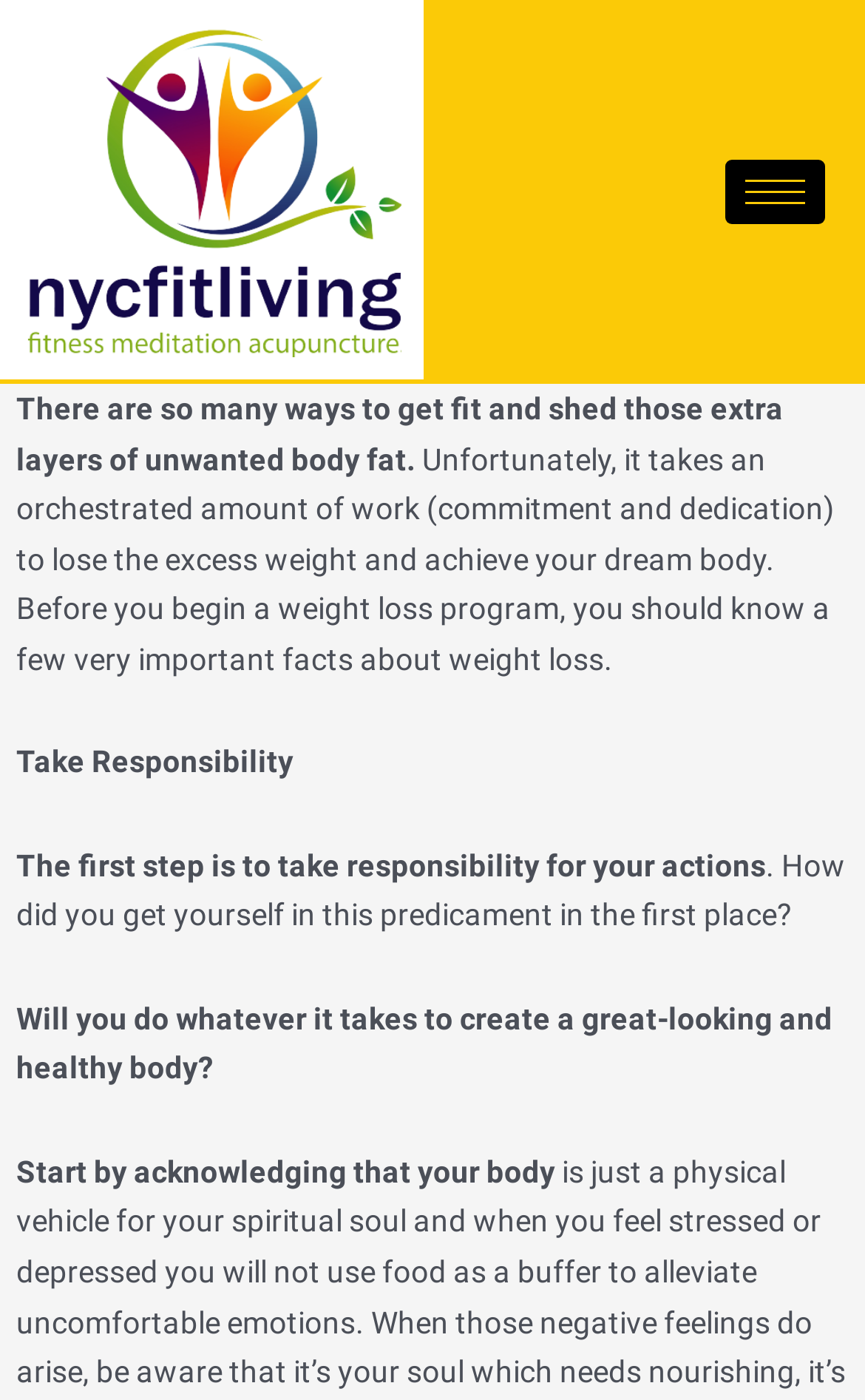Provide an in-depth caption for the elements present on the webpage.

The webpage appears to be focused on weight loss and fitness, with a prominent logo at the top left corner. To the top right, there is a hamburger icon button. Below the logo, there is a block of text that spans almost the entire width of the page, discussing the importance of commitment and dedication to losing weight and achieving a dream body. 

Below this text, there are several paragraphs of text, each with a bold heading. The first heading, "Take Responsibility", is positioned near the top left of the page, with the accompanying text below it. The text discusses the need to take responsibility for one's actions and acknowledges the role of personal choices in weight gain. 

Further down the page, there is another block of text that asks the reader if they are willing to do whatever it takes to create a healthy and great-looking body. The final paragraph starts with the sentence "Start by acknowledging that your body..." and is positioned near the bottom left of the page. Overall, the webpage appears to be encouraging readers to take control of their weight loss journey and make a commitment to their health and fitness.